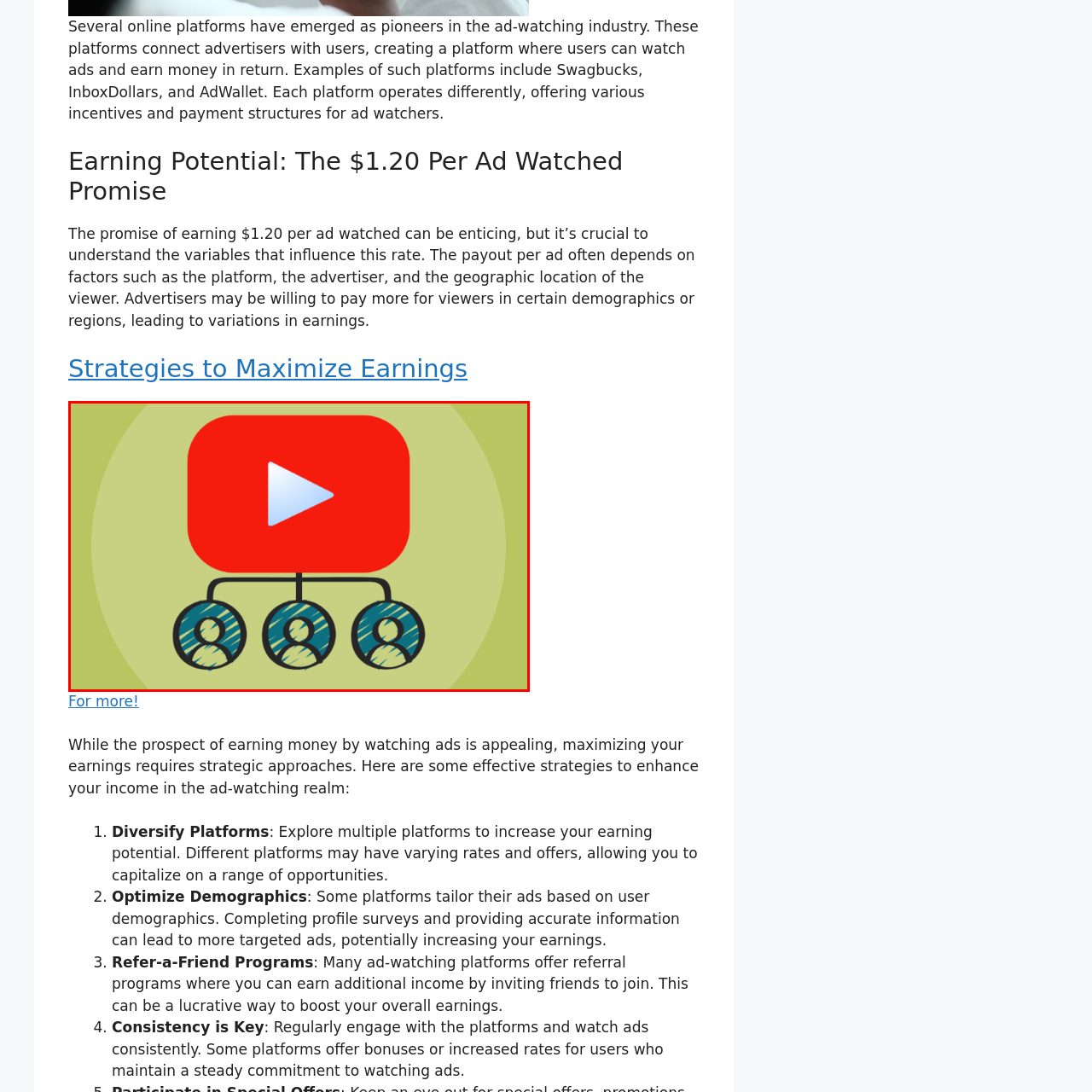Examine the image inside the red outline, What does the image symbolize?
 Answer with a single word or phrase.

Connection between content creators and audiences